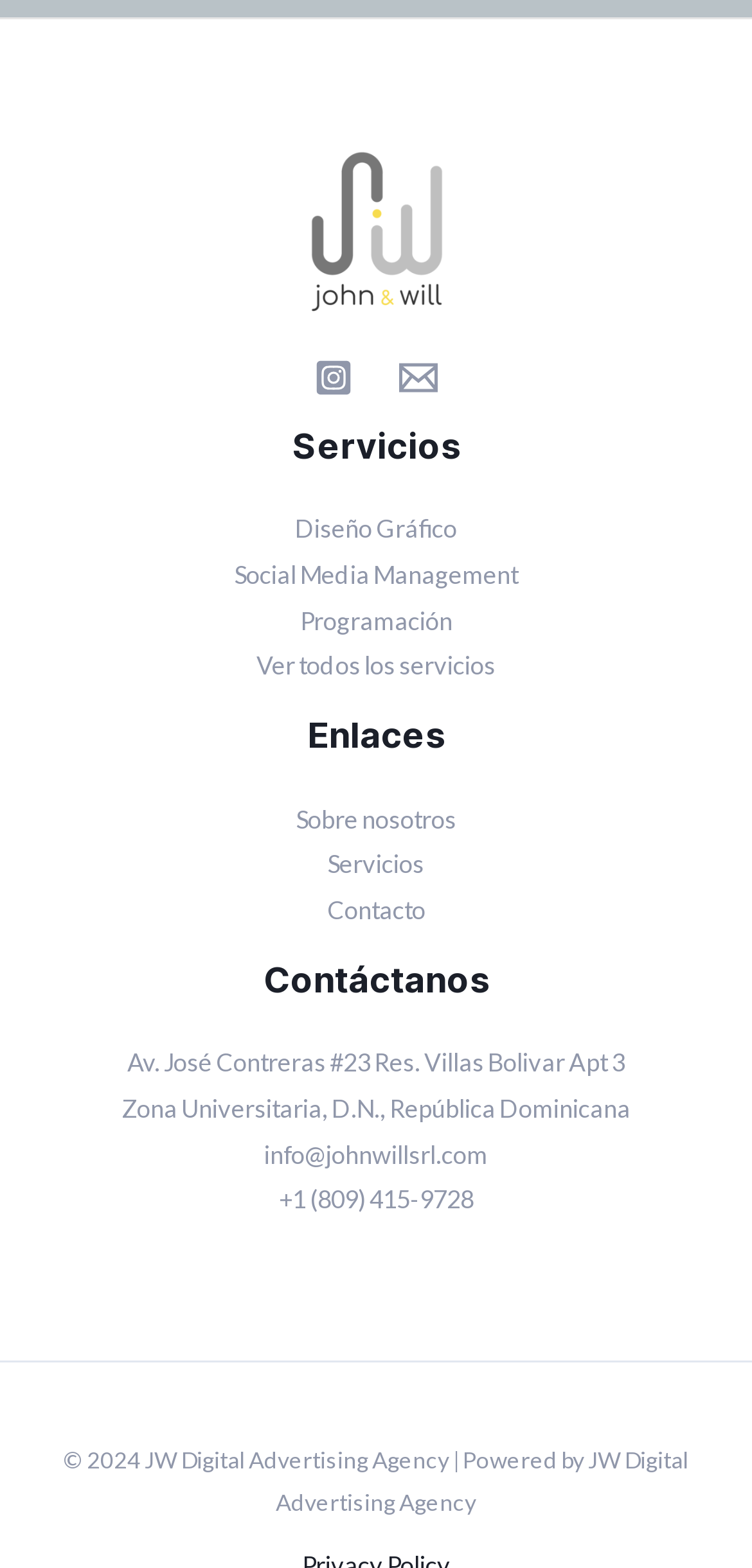How many links are there in the 'Enlaces' section?
Based on the image, answer the question with as much detail as possible.

The 'Enlaces' section is located in the footer of the webpage and contains three links: 'Sobre nosotros', 'Servicios', and 'Contacto'. These links provide users with quick access to important pages on the website.